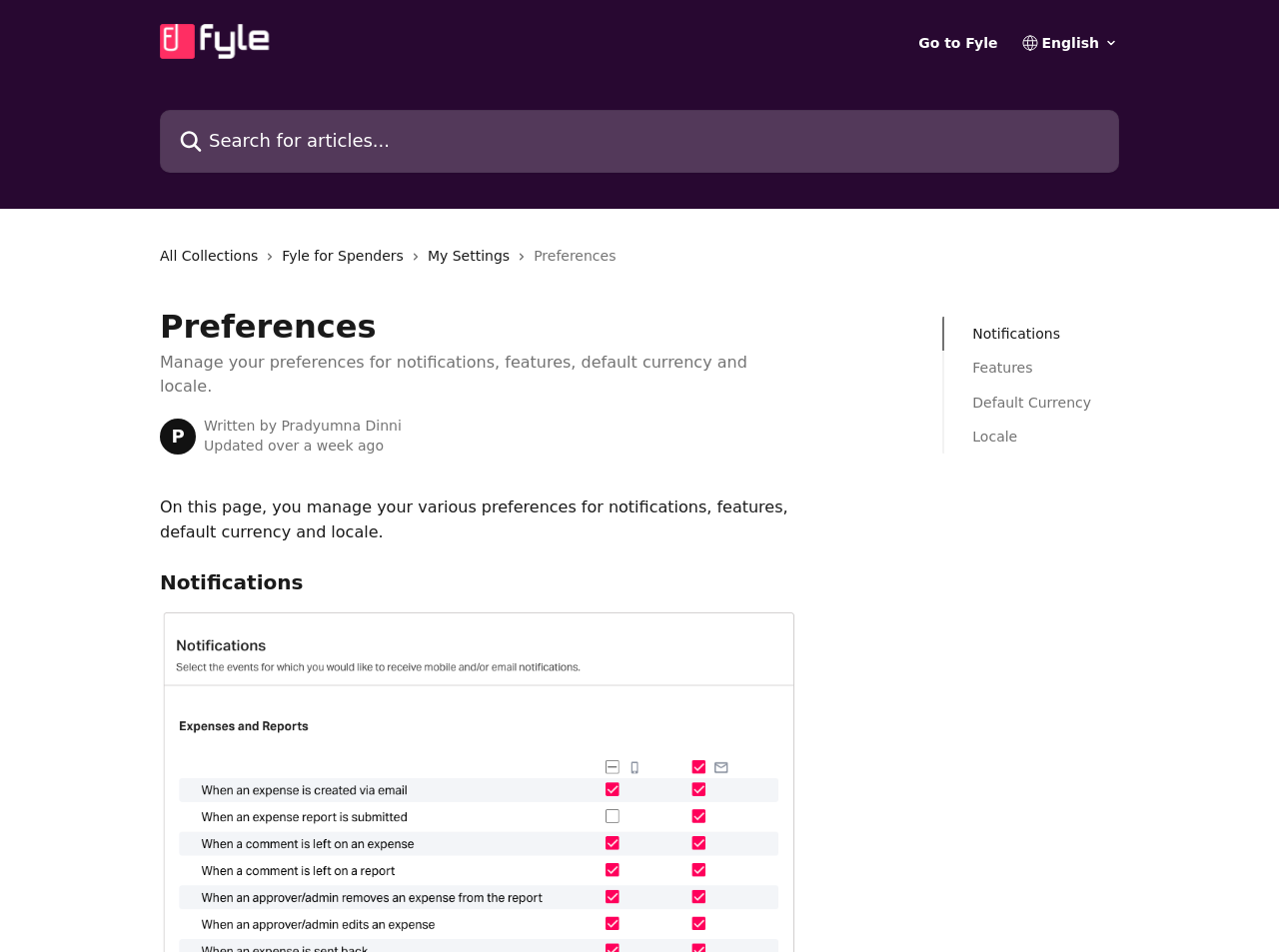Determine the bounding box coordinates of the clickable region to execute the instruction: "Change default currency". The coordinates should be four float numbers between 0 and 1, denoted as [left, top, right, bottom].

[0.76, 0.411, 0.853, 0.434]